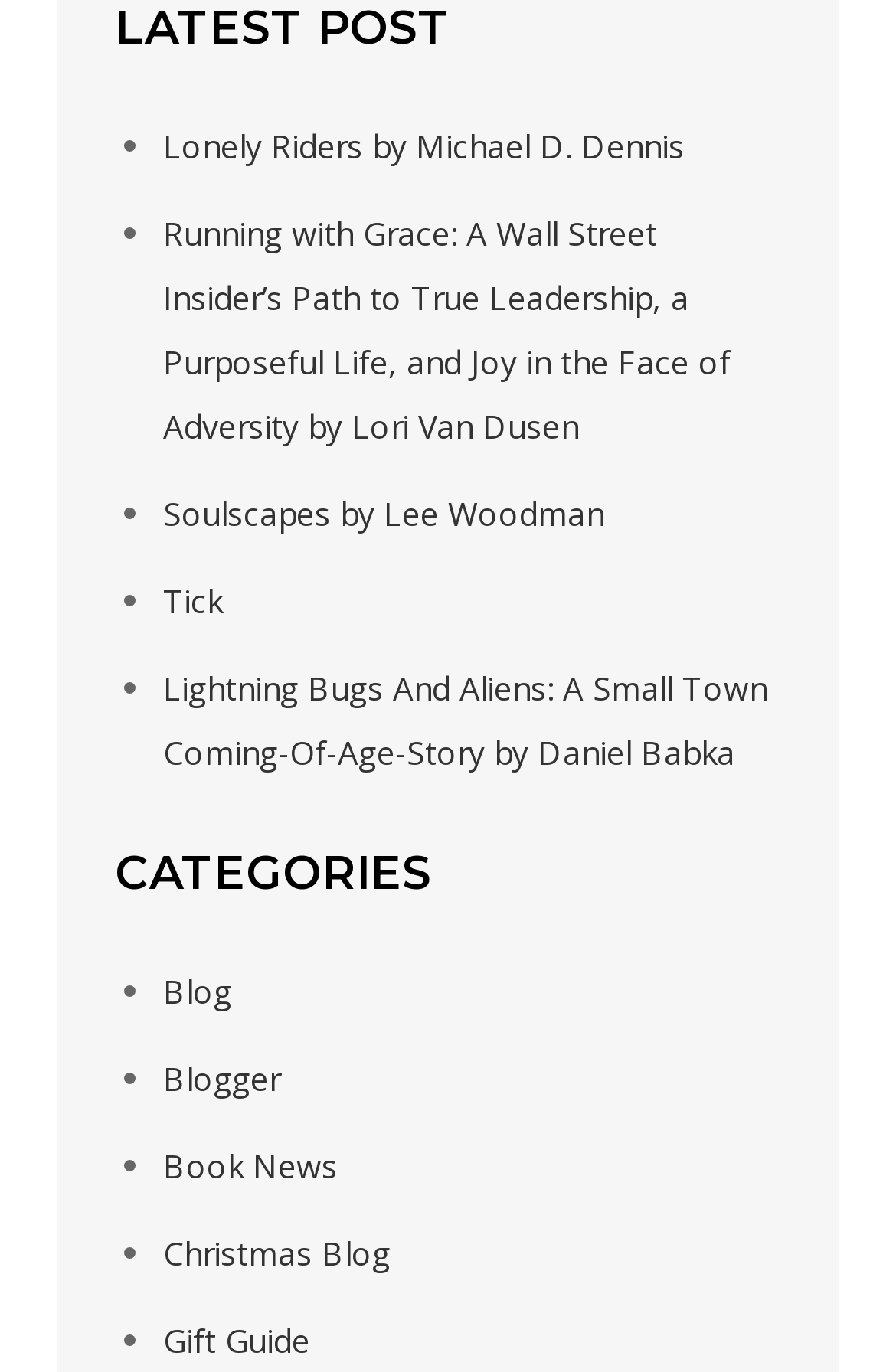Pinpoint the bounding box coordinates of the clickable element to carry out the following instruction: "Explore the Blog category."

[0.182, 0.707, 0.259, 0.739]